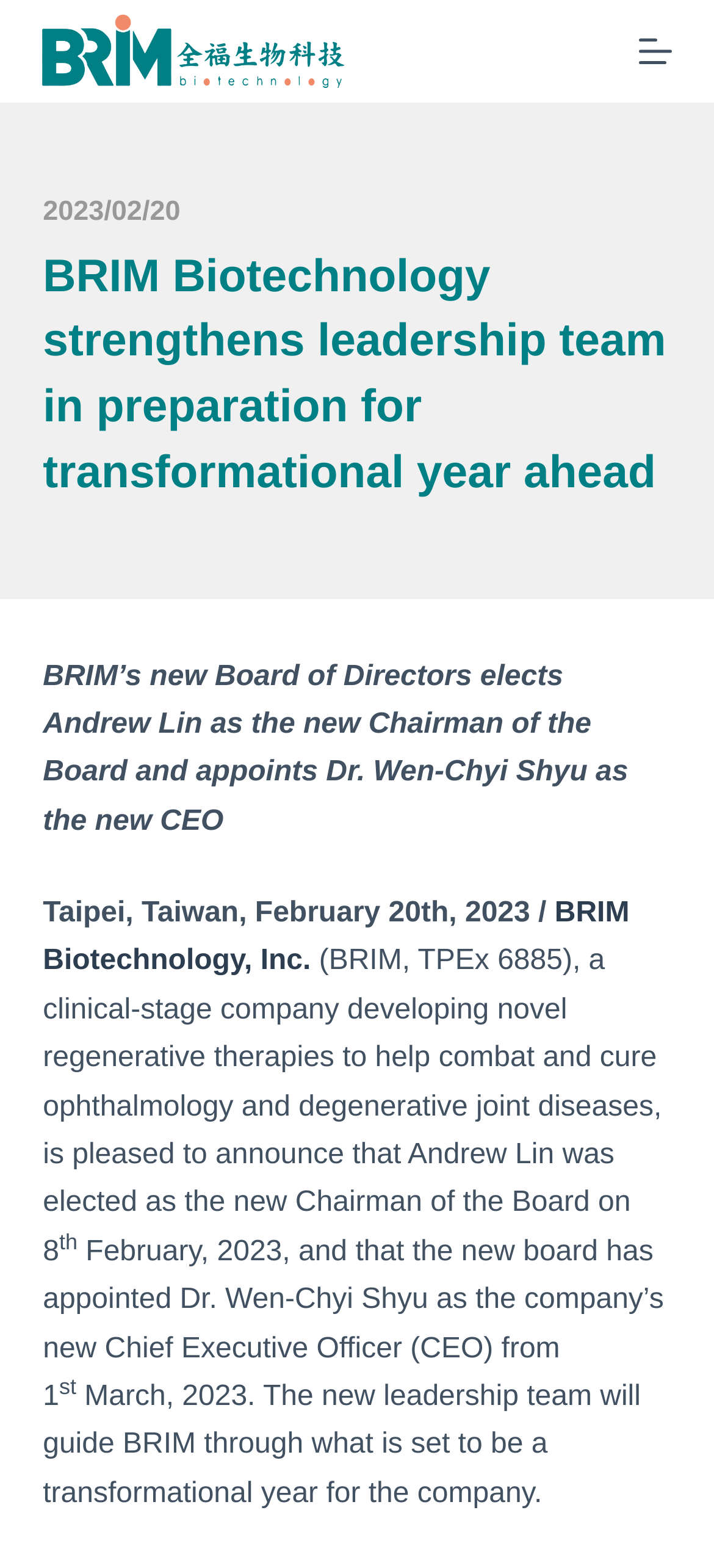Who is the new Chairman of the Board?
Please provide a single word or phrase as your answer based on the image.

Andrew Lin